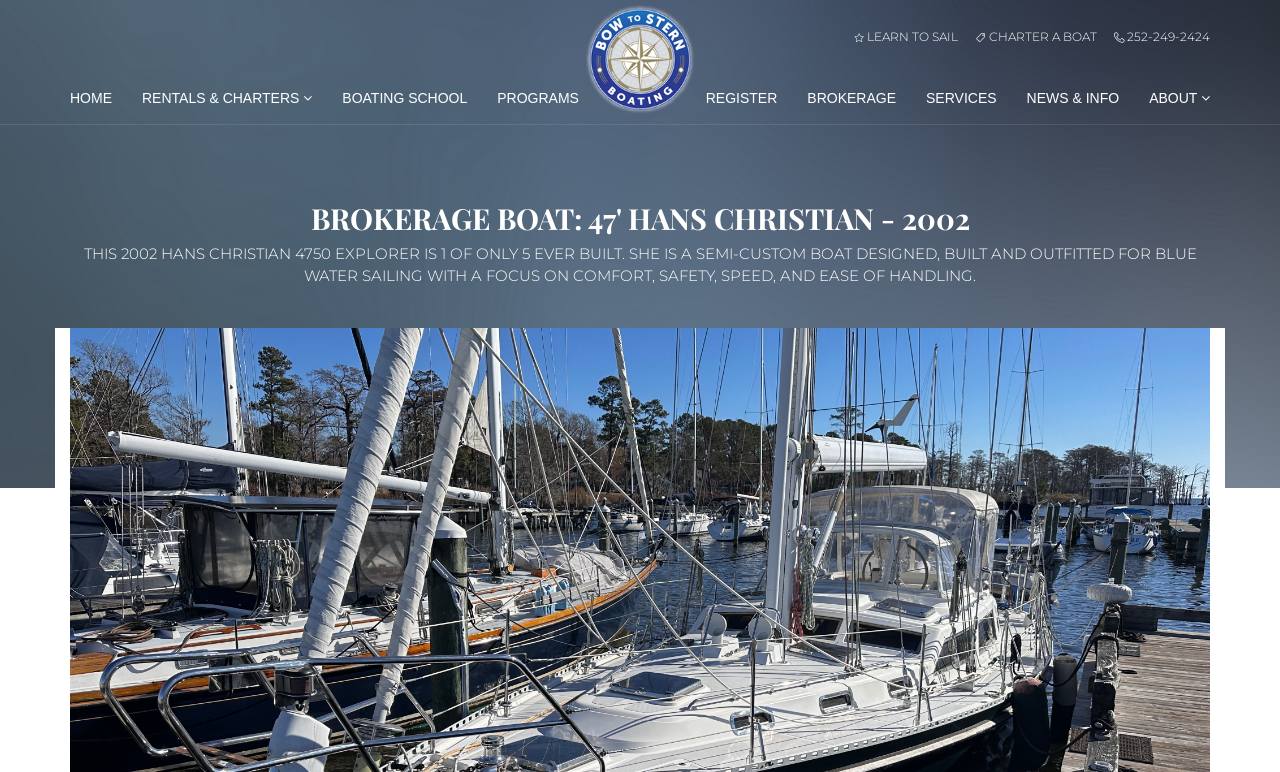What is the name of the company?
Look at the screenshot and respond with a single word or phrase.

Bow To Stern Boating